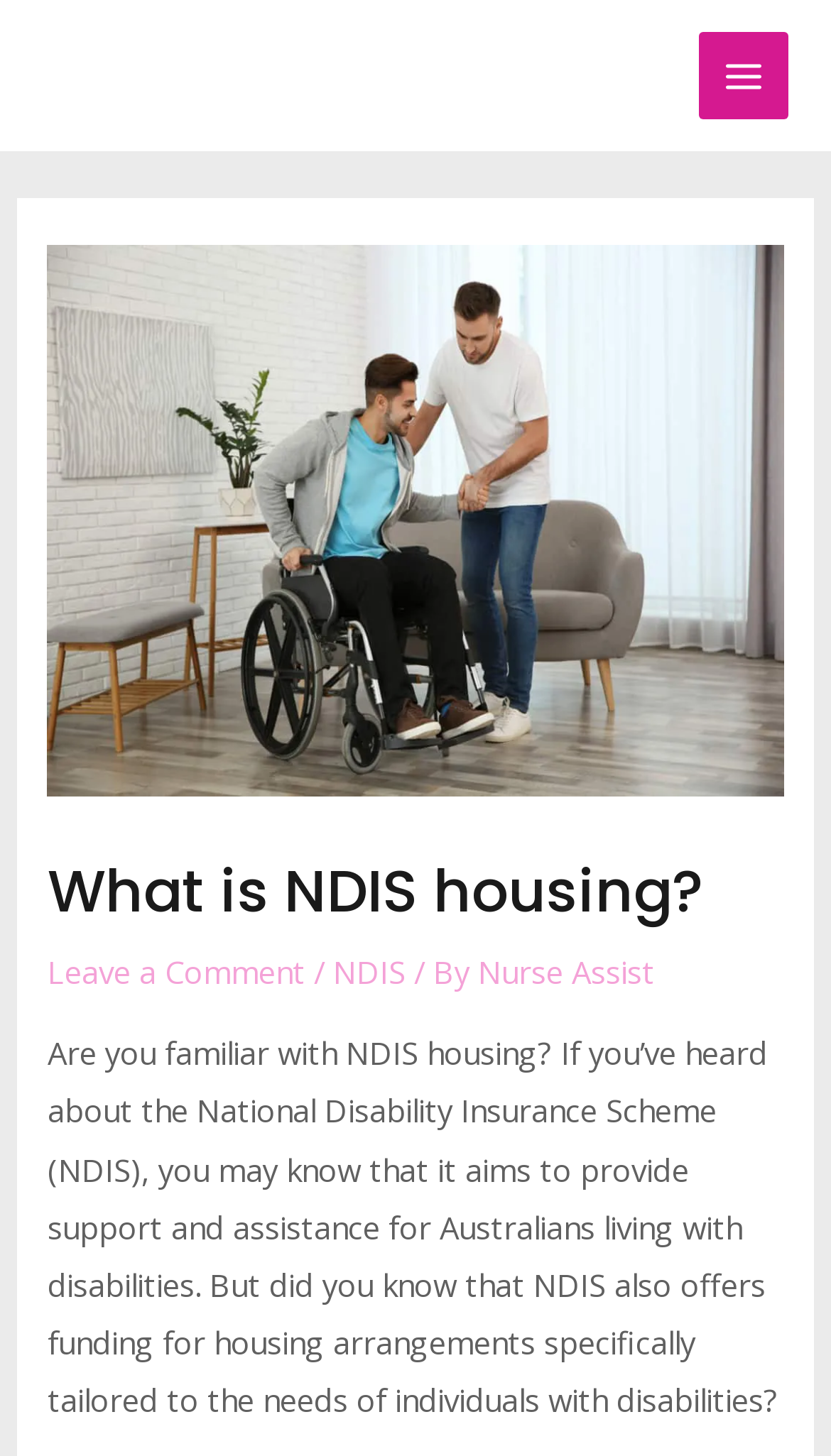What is the focus of NDIS housing?
Offer a detailed and exhaustive answer to the question.

Based on the webpage, NDIS housing focuses on providing support and assistance specifically tailored to the needs of individuals with disabilities, which is evident from the text 'NDIS also offers funding for housing arrangements specifically tailored to the needs of individuals with disabilities.'